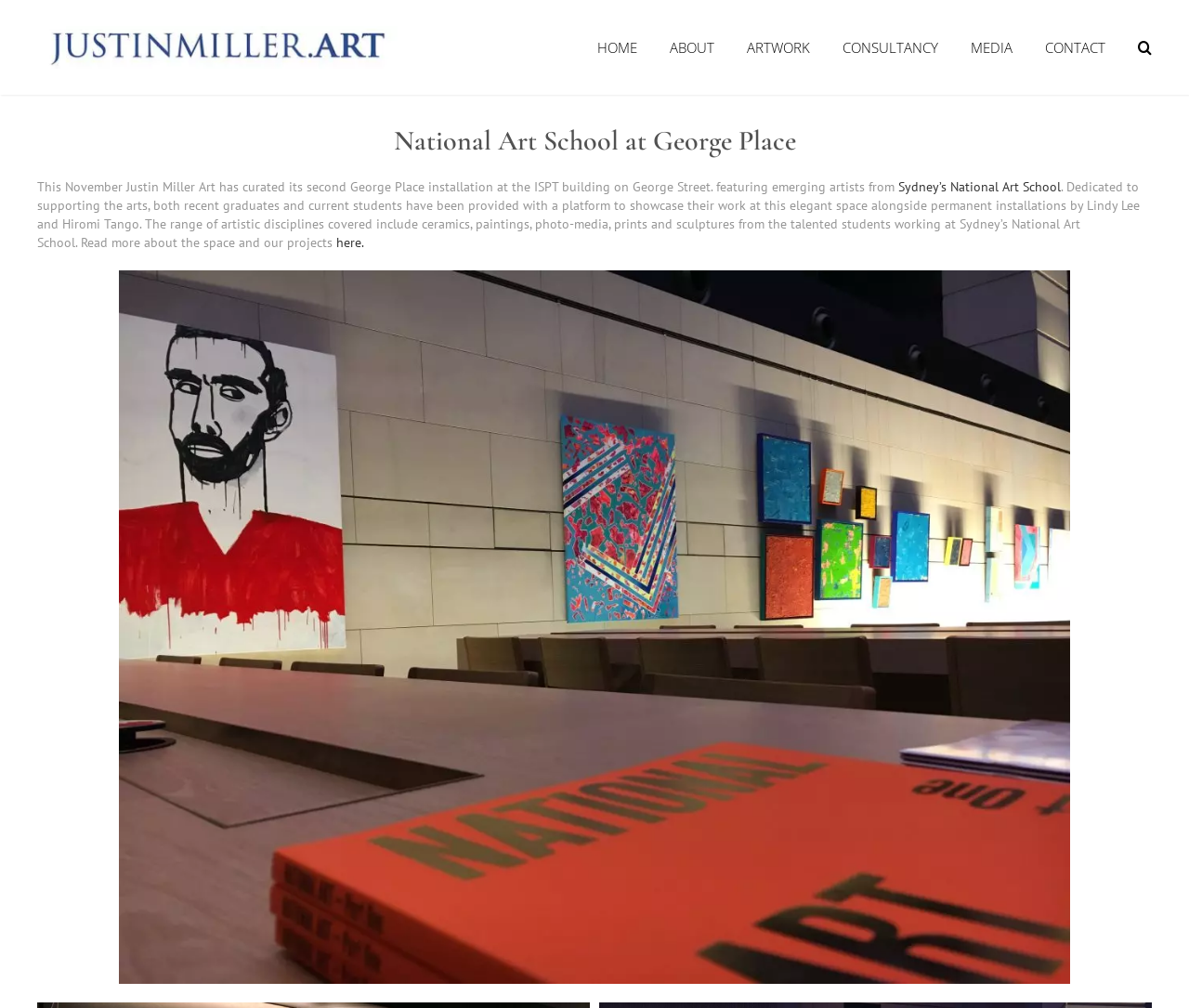Using the element description: "Sydney’s National Art School", determine the bounding box coordinates for the specified UI element. The coordinates should be four float numbers between 0 and 1, [left, top, right, bottom].

[0.755, 0.177, 0.892, 0.194]